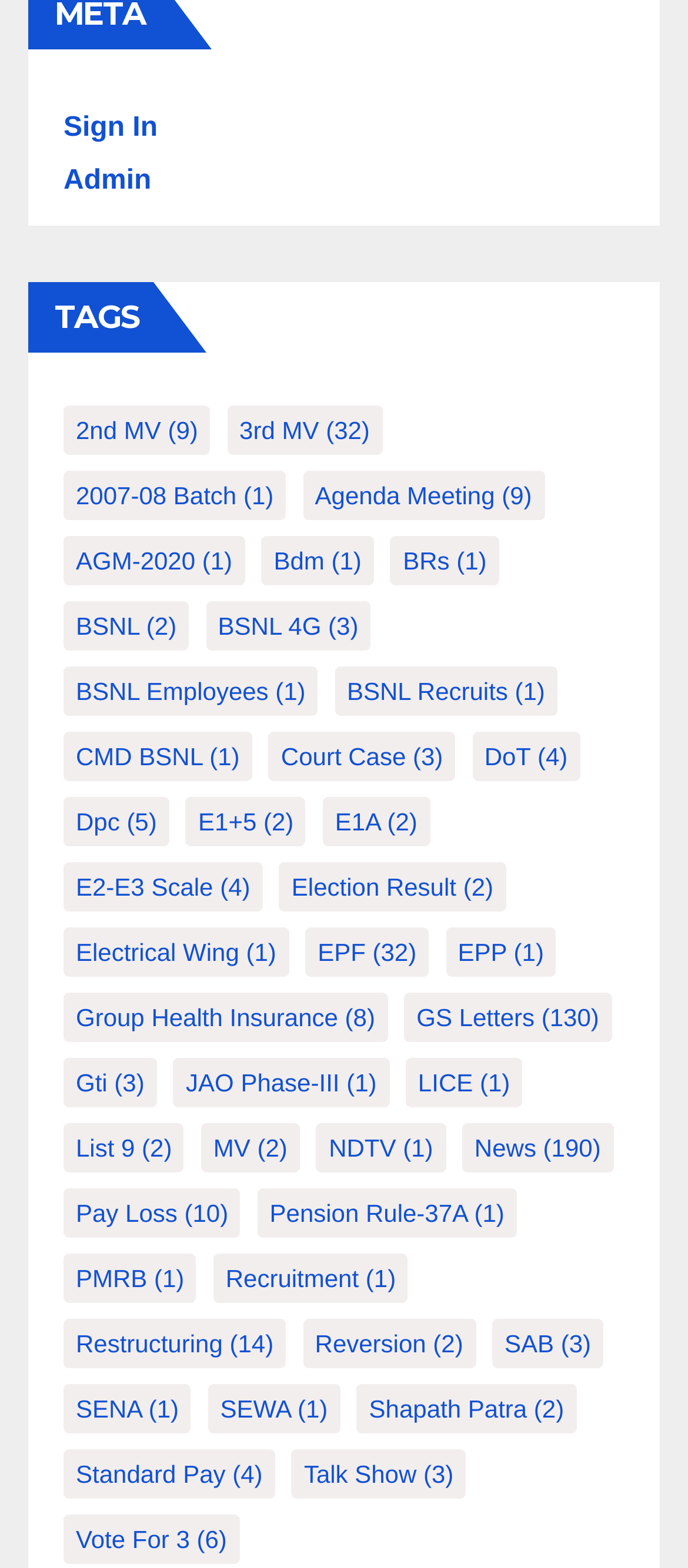What is the first item under the 'TAGS' heading?
Look at the image and provide a detailed response to the question.

I looked at the links under the 'TAGS' heading and found that the first item is '2nd MV (9 items)'.